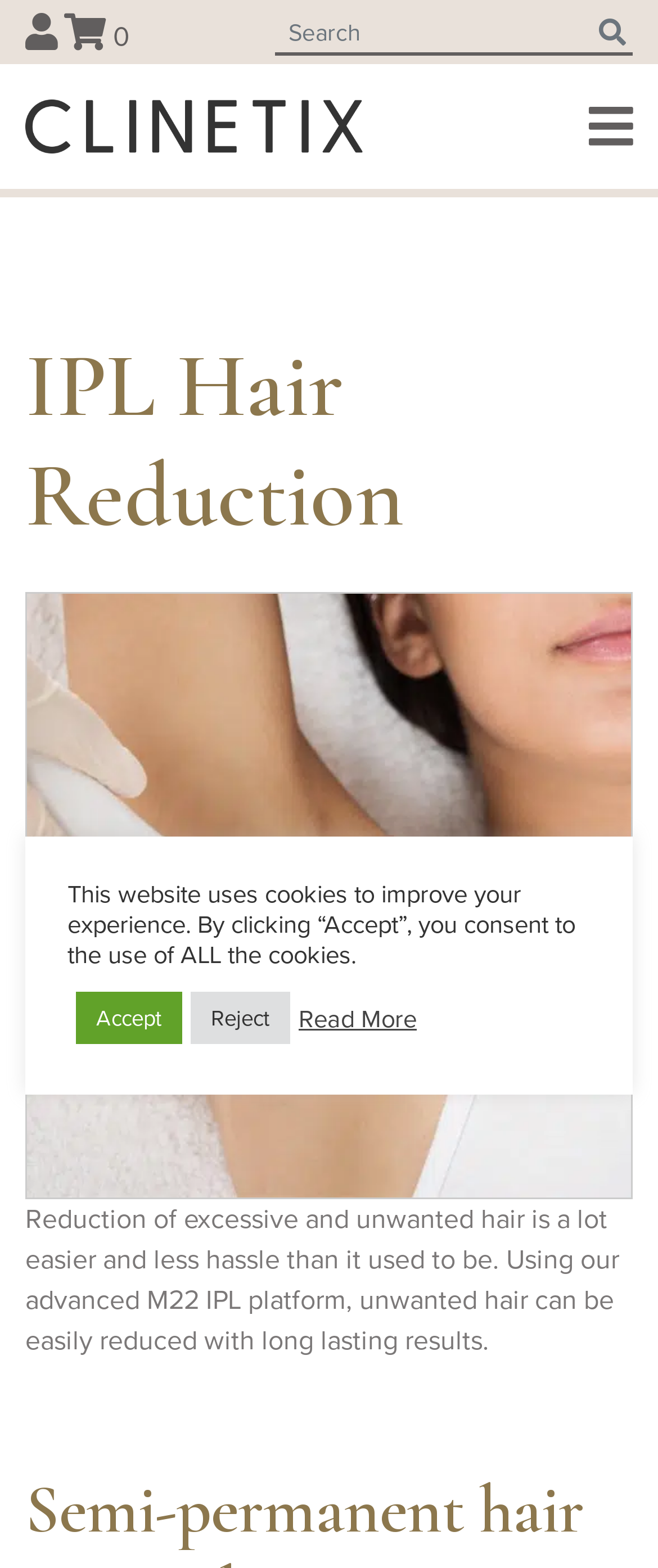Extract the bounding box for the UI element that matches this description: "parent_node: 0 title="My Account"".

[0.038, 0.011, 0.087, 0.035]